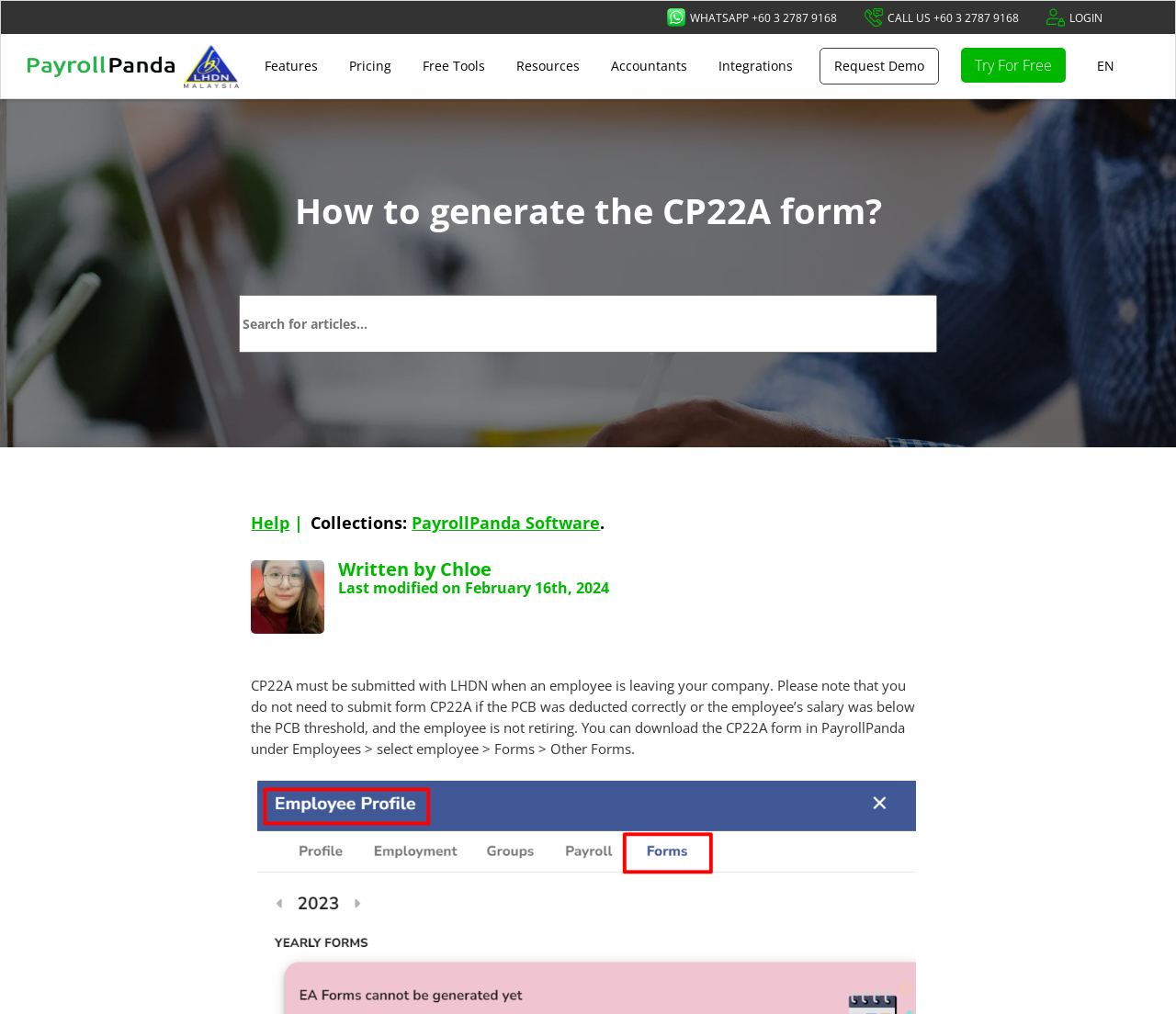Please identify the bounding box coordinates of the region to click in order to complete the task: "Click on the 'Try For Free' button". The coordinates must be four float numbers between 0 and 1, specified as [left, top, right, bottom].

[0.817, 0.047, 0.906, 0.082]